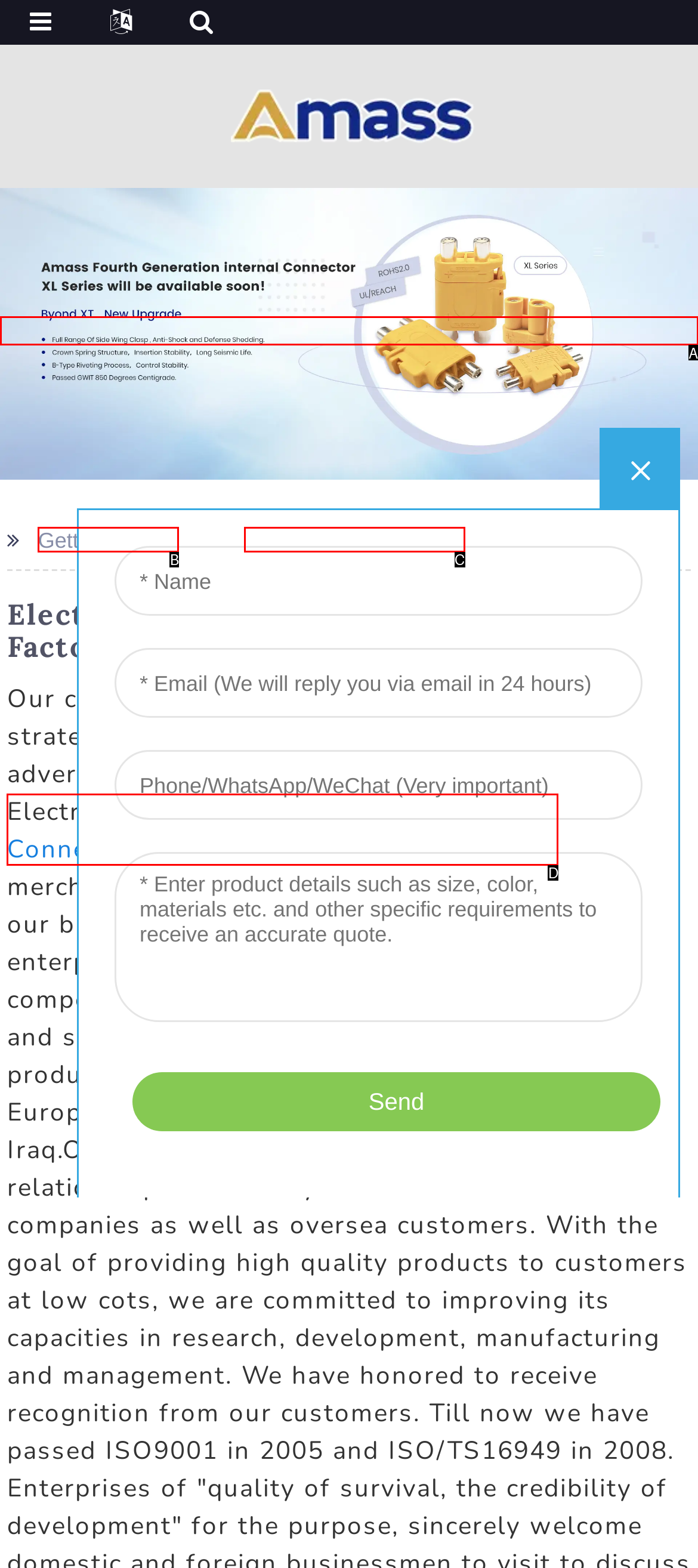Select the option that aligns with the description: Lawnmower Cable Connector
Respond with the letter of the correct choice from the given options.

D